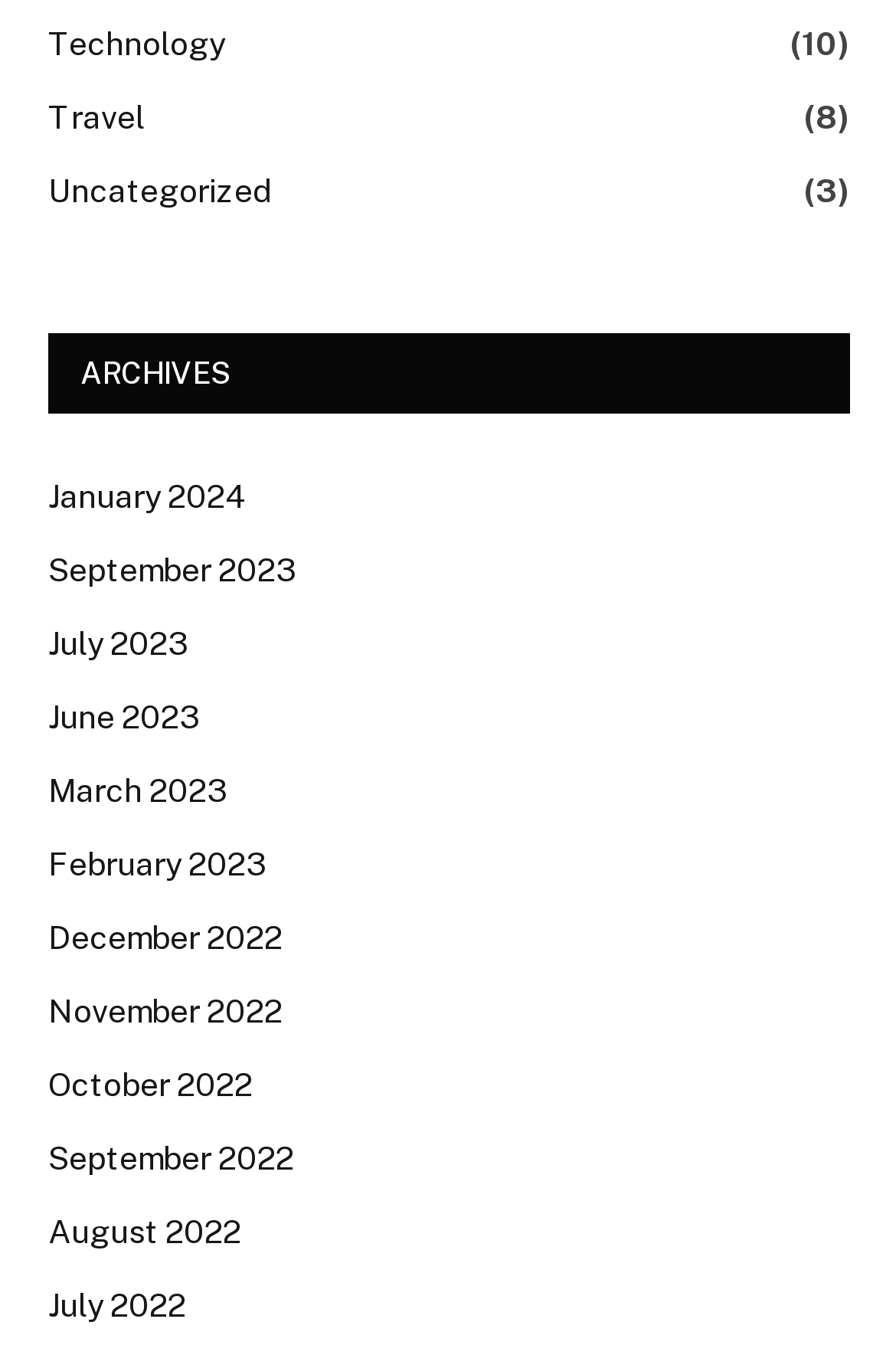Please determine the bounding box coordinates of the section I need to click to accomplish this instruction: "Browse Travel".

[0.054, 0.07, 0.162, 0.106]